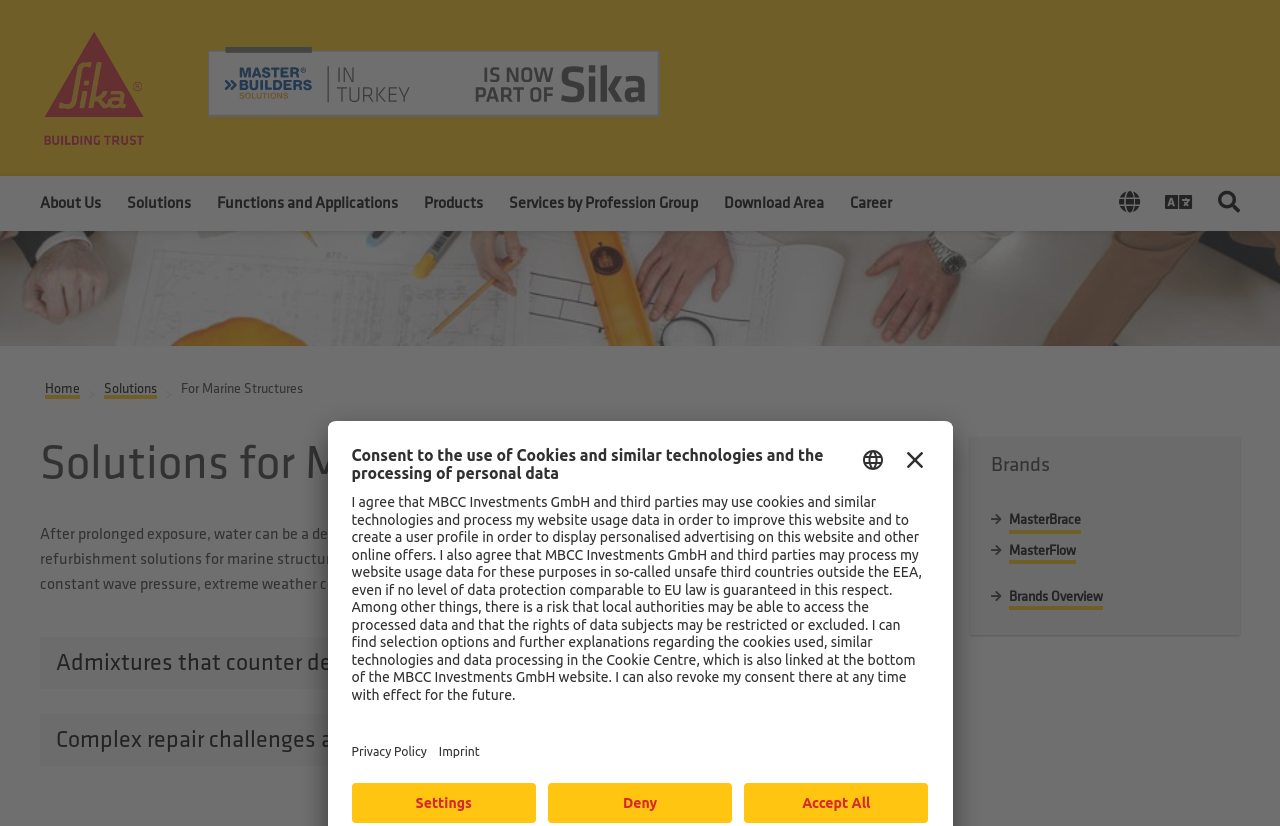Find the bounding box coordinates of the element to click in order to complete the given instruction: "Go to About Us page."

[0.021, 0.213, 0.089, 0.28]